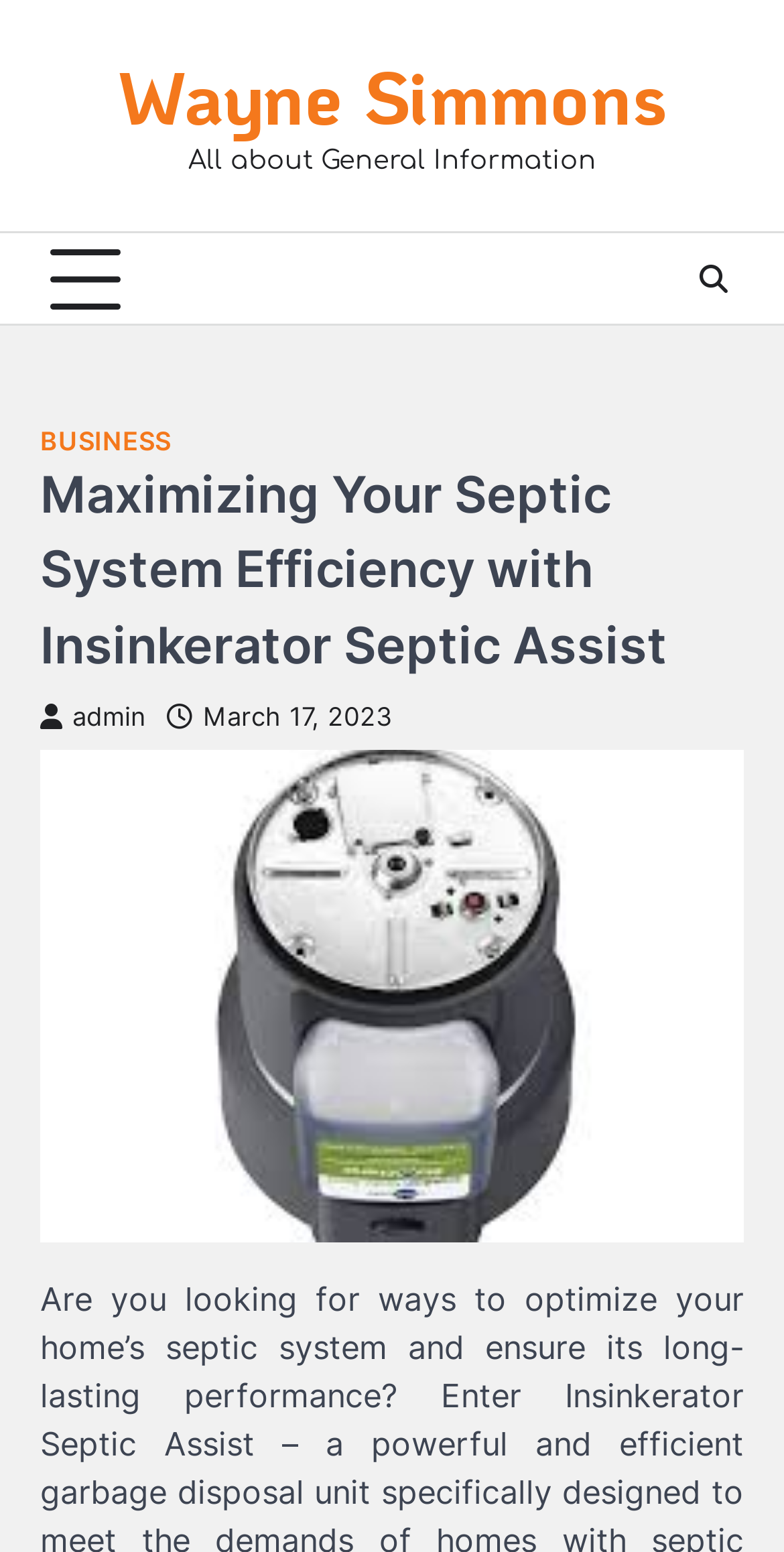Create a detailed description of the webpage's content and layout.

The webpage appears to be a blog post or article titled "Maximizing Your Septic System Efficiency with Insinkerator Septic Assist" by Wayne Simmons. At the top left of the page, there is a link to the author's name, Wayne Simmons. Next to it, there is a static text "All about General Information". Below these elements, there is an expandable button, which is currently not expanded.

On the top right side of the page, there is a navigation menu represented by an icon. When clicked, it reveals a dropdown menu with a link to "BUSINESS" and a header section. The header section contains the title of the article, "Maximizing Your Septic System Efficiency with Insinkerator Septic Assist", and two links: one to the admin page, represented by an icon, and another to the publication date, "March 17, 2023", which also contains a time element.

The overall structure of the page suggests that it is a blog post or article, with the main content likely to be located below the header section.